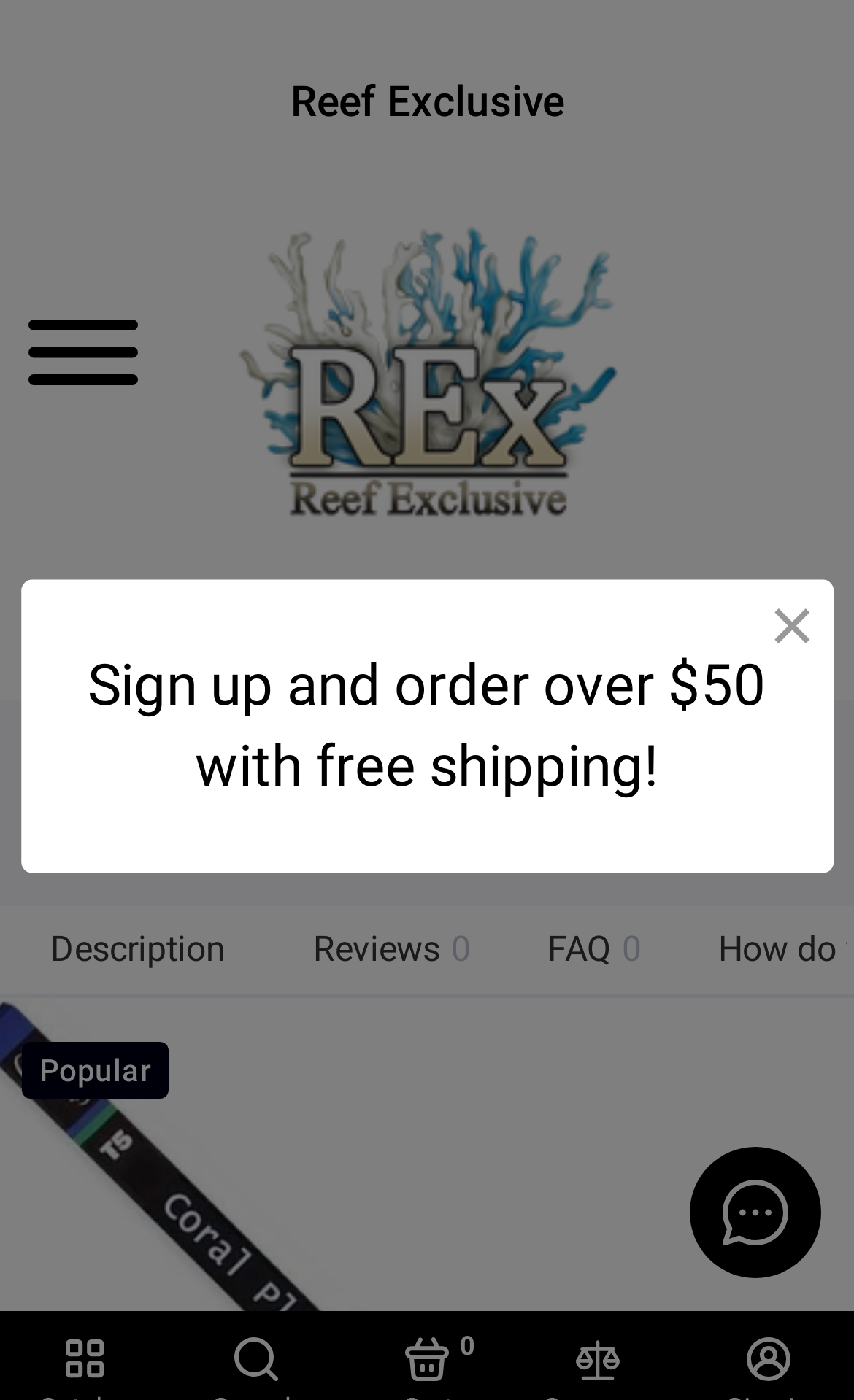Identify the bounding box for the UI element specified in this description: "Reviews 0". The coordinates must be four float numbers between 0 and 1, formatted as [left, top, right, bottom].

[0.341, 0.647, 0.564, 0.709]